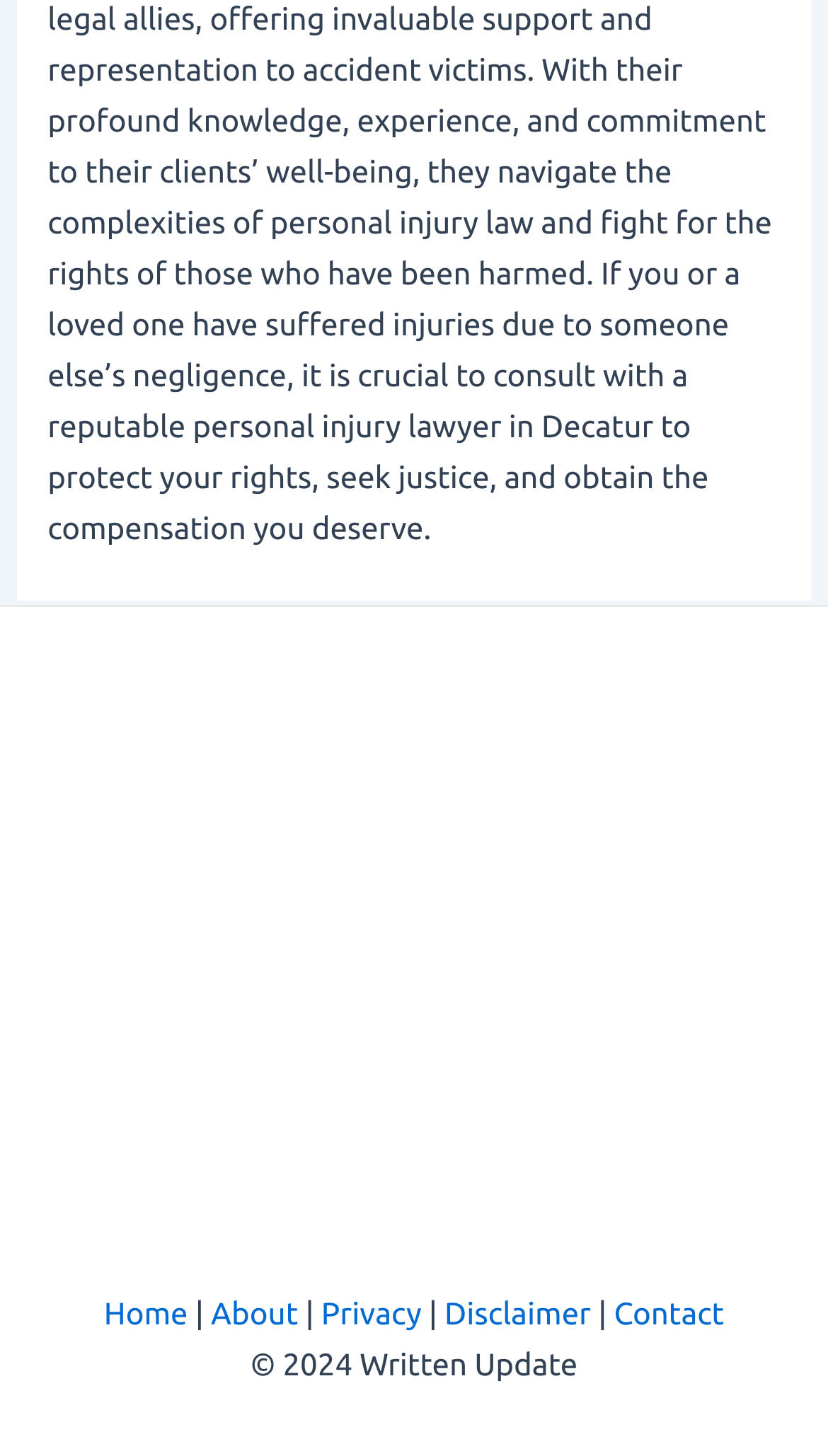What character separates the menu items?
Please give a detailed answer to the question using the information shown in the image.

I noticed that there are StaticText elements with the text '|' between the link elements, which suggests that this character is used to separate the menu items.